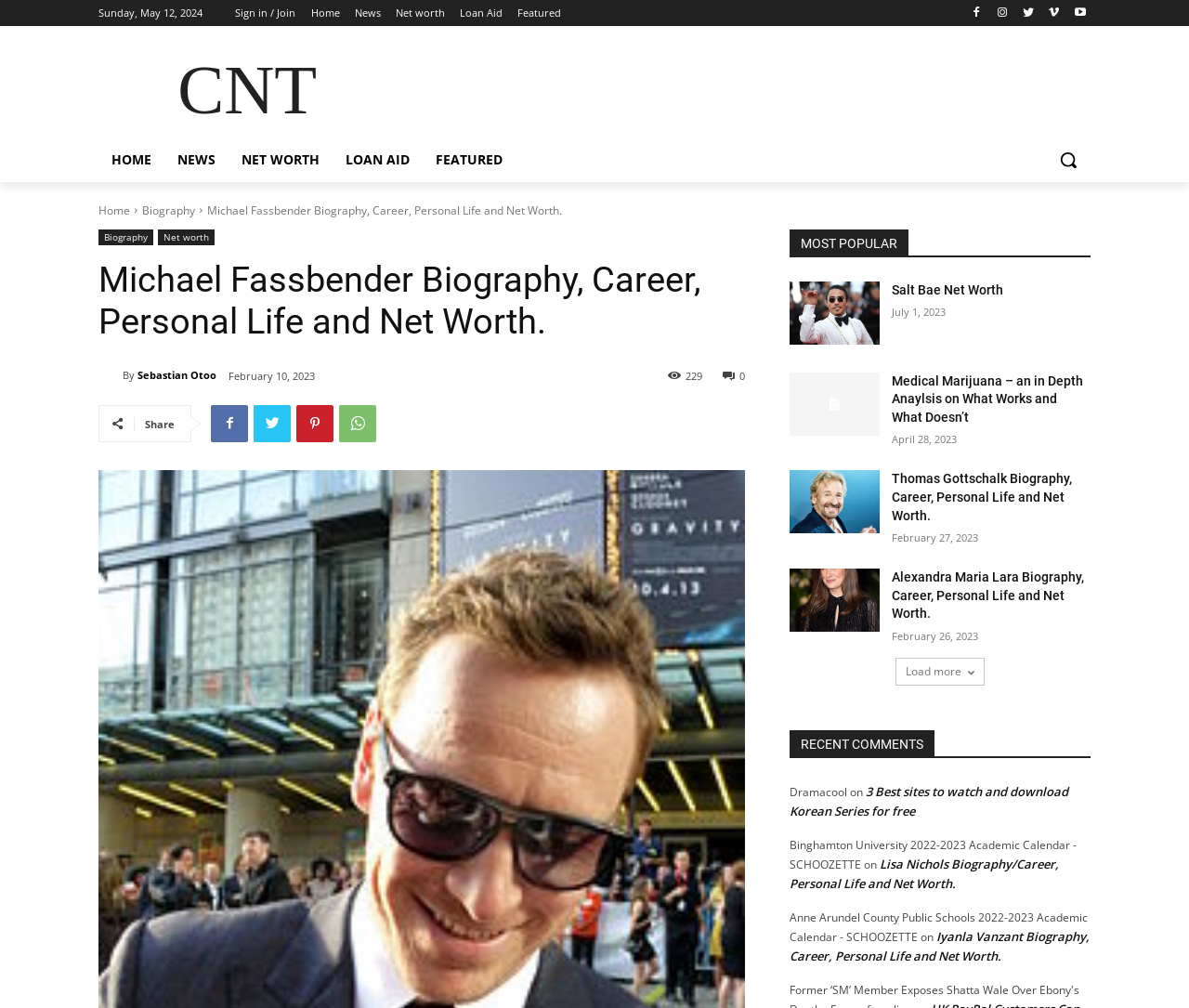Could you identify the text that serves as the heading for this webpage?

Michael Fassbender Biography, Career, Personal Life and Net Worth.